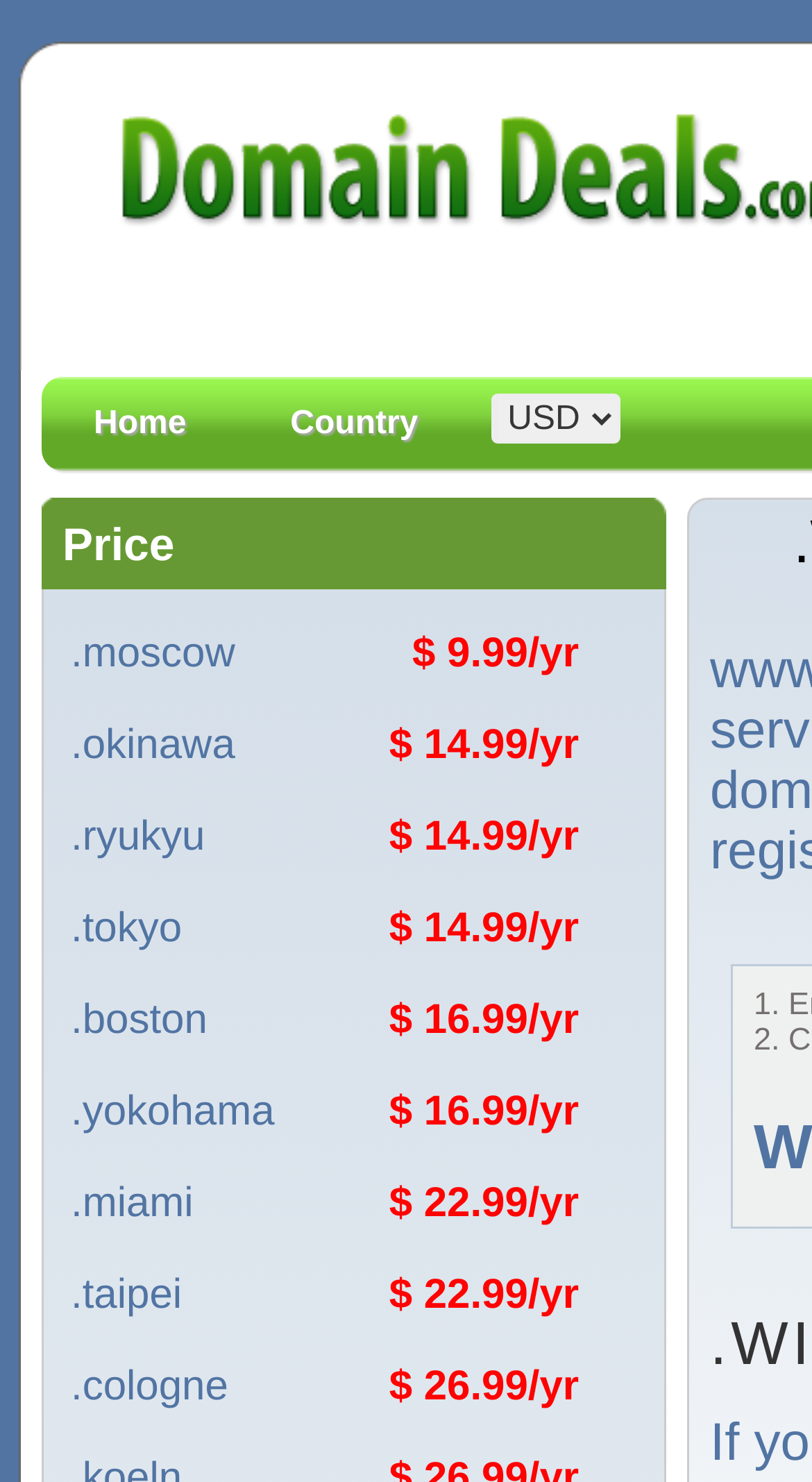Determine the bounding box coordinates (top-left x, top-left y, bottom-right x, bottom-right y) of the UI element described in the following text: .ryukyu

[0.079, 0.549, 0.358, 0.582]